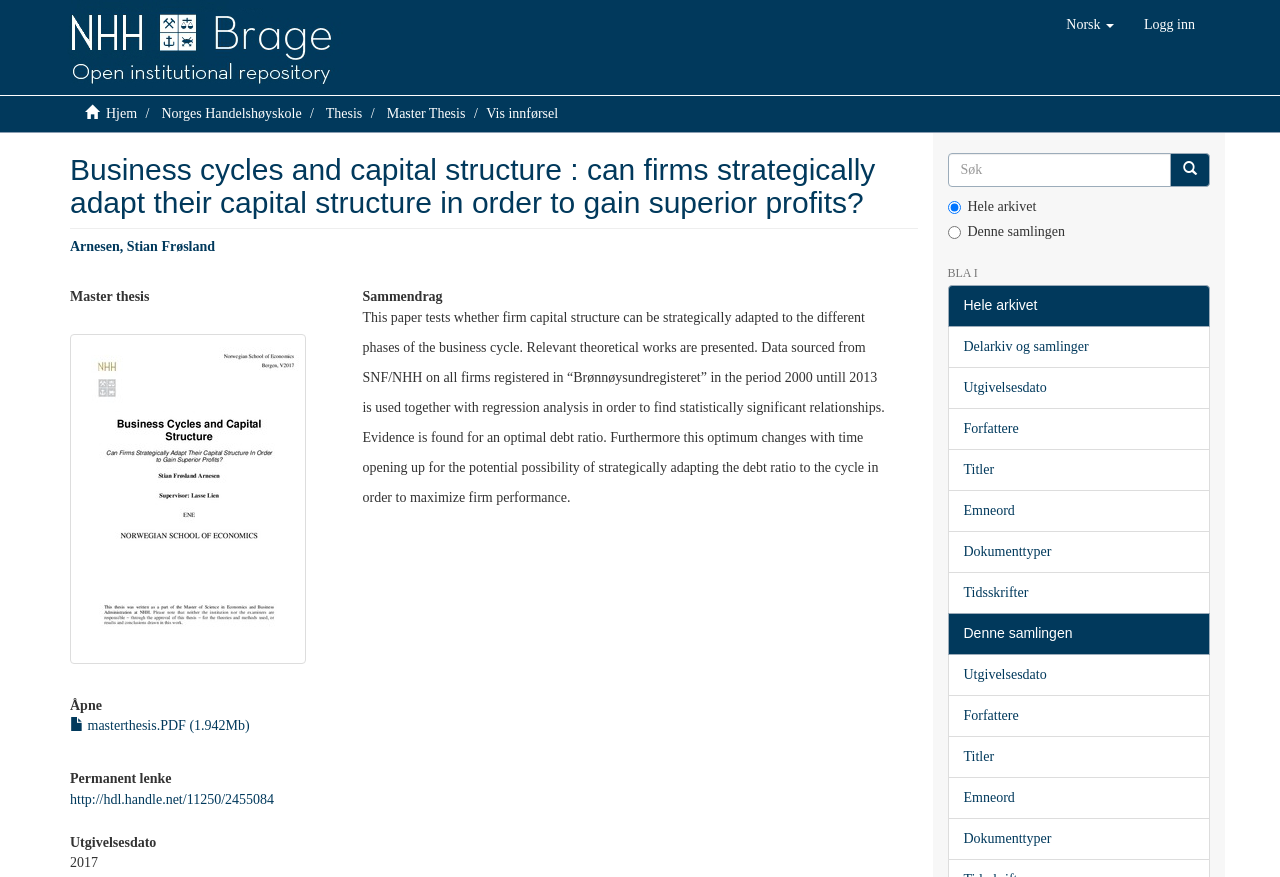Offer an in-depth caption of the entire webpage.

This webpage appears to be a thesis publication page from NHH Brage, a Norwegian university. At the top, there is a navigation bar with links to "Hjem" (Home), "Norges Handelshøyskole" (Norwegian School of Economics), and "Thesis". There is also a button to switch the language to Norwegian.

Below the navigation bar, there is a heading that displays the title of the thesis, "Business cycles and capital structure : can firms strategically adapt their capital structure in order to gain superior profits?" followed by the author's name, "Arnesen, Stian Frøsland". 

To the right of the title, there is a thumbnail image. Below the title, there are several headings and links providing information about the thesis, including the type of thesis (Master thesis), a link to open the thesis, and a permanent link to the thesis. There is also information about the publication date, which is 2017.

The main content of the page is a summary of the thesis, which discusses how firms can strategically adapt their capital structure to different phases of the business cycle. The summary is divided into several paragraphs, each describing a different aspect of the research.

On the right side of the page, there is a search box with a button to search the archive. Below the search box, there are several radio buttons and links to filter the search results by different criteria, such as publication date, author, title, and document type.